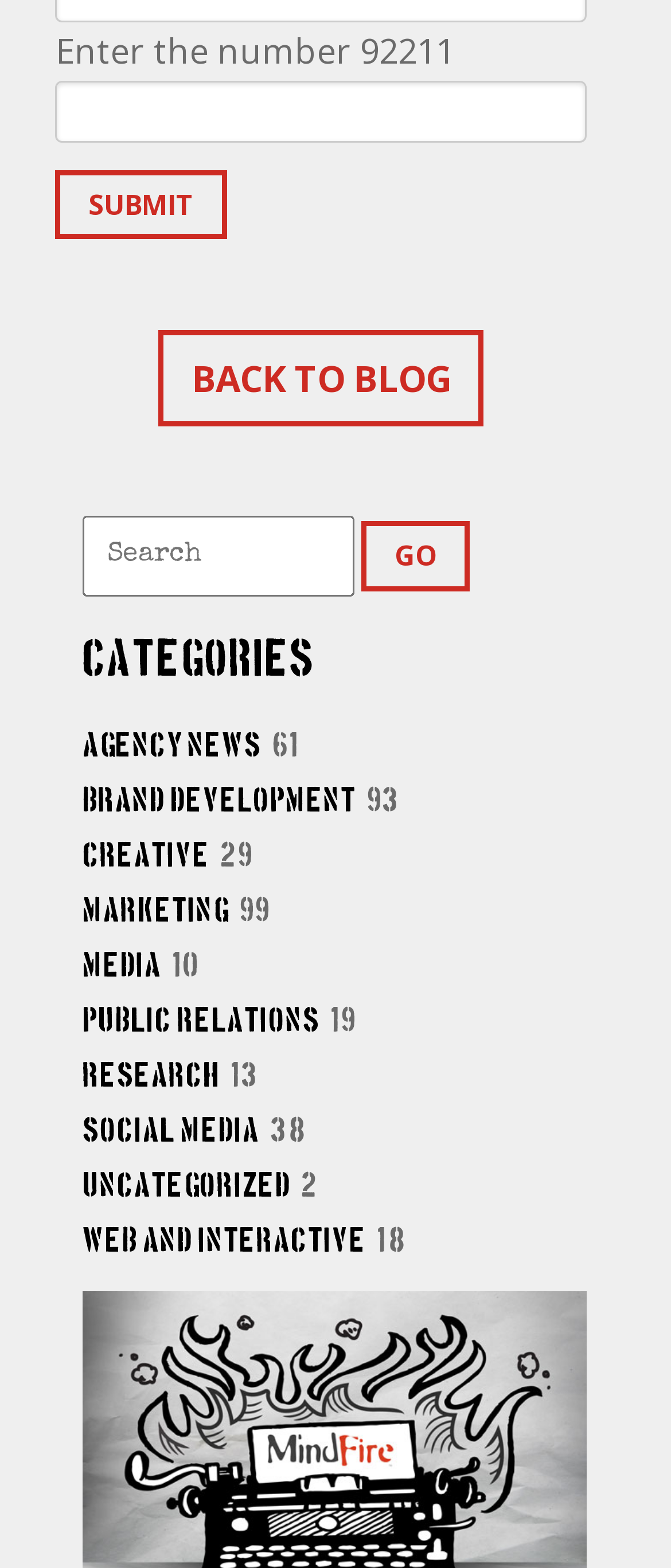Carefully examine the image and provide an in-depth answer to the question: How many links are there under the 'Categories' section?

Under the 'Categories' section, which is located at [0.124, 0.407, 0.47, 0.436], there are 9 links: 'Agency News', 'Brand Development', 'Creative', 'Marketing', 'Media', 'Public Relations', 'Research', 'Social Media', and 'Uncategorized'.